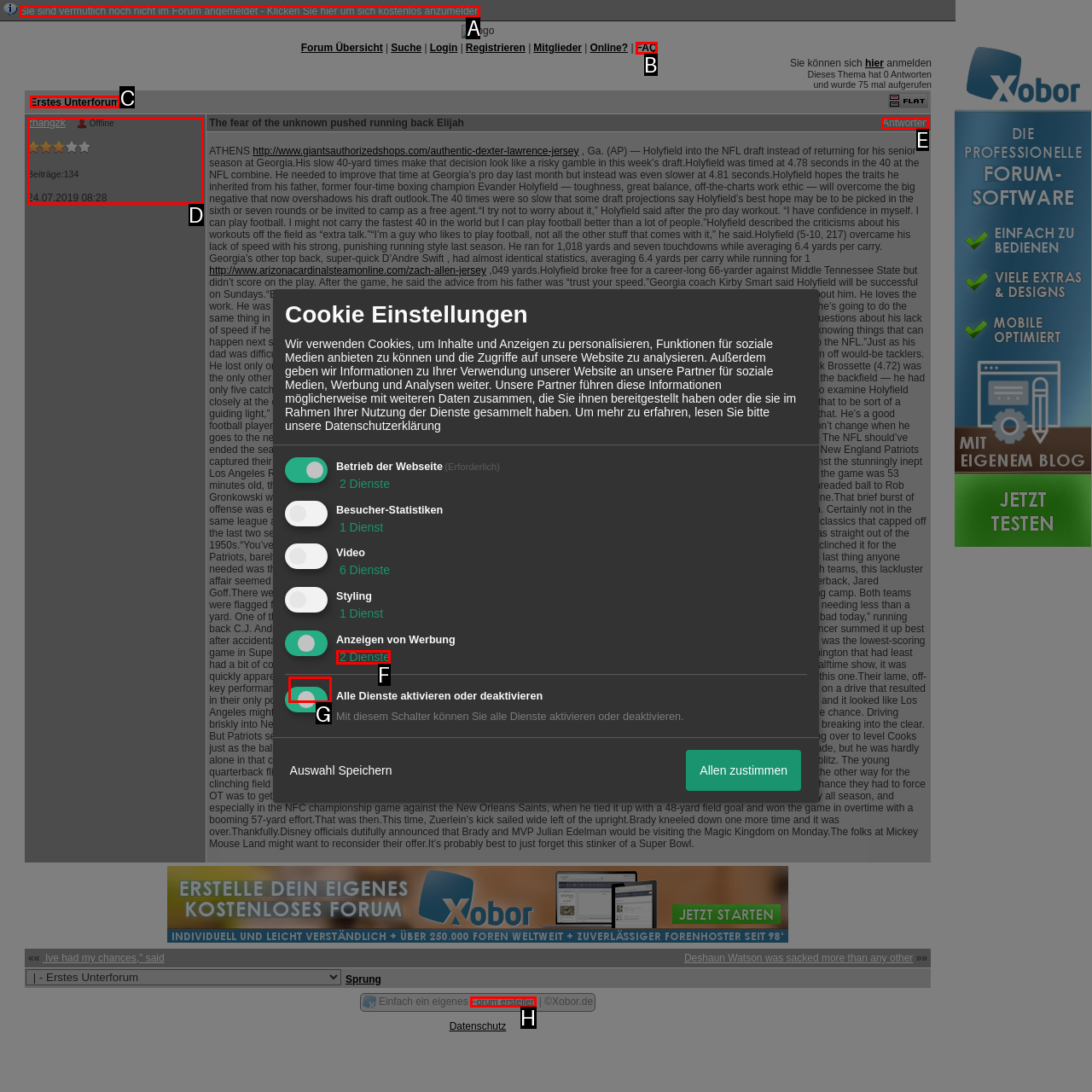Please indicate which HTML element should be clicked to fulfill the following task: Click the link 'Erstes Unterforum'. Provide the letter of the selected option.

C